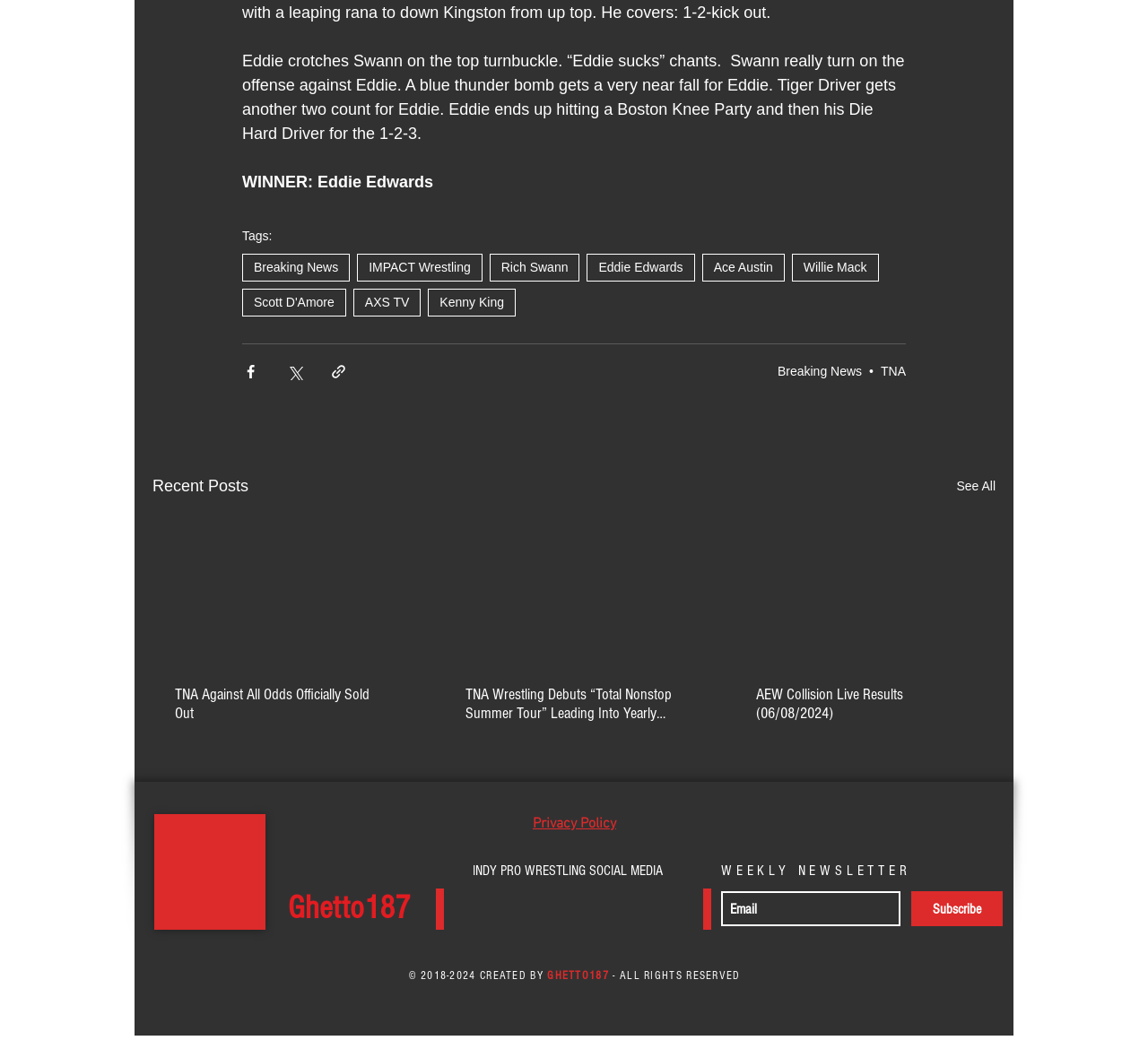Using floating point numbers between 0 and 1, provide the bounding box coordinates in the format (top-left x, top-left y, bottom-right x, bottom-right y). Locate the UI element described here: AEW Collision Live Results (06/08/2024)

[0.64, 0.494, 0.865, 0.721]